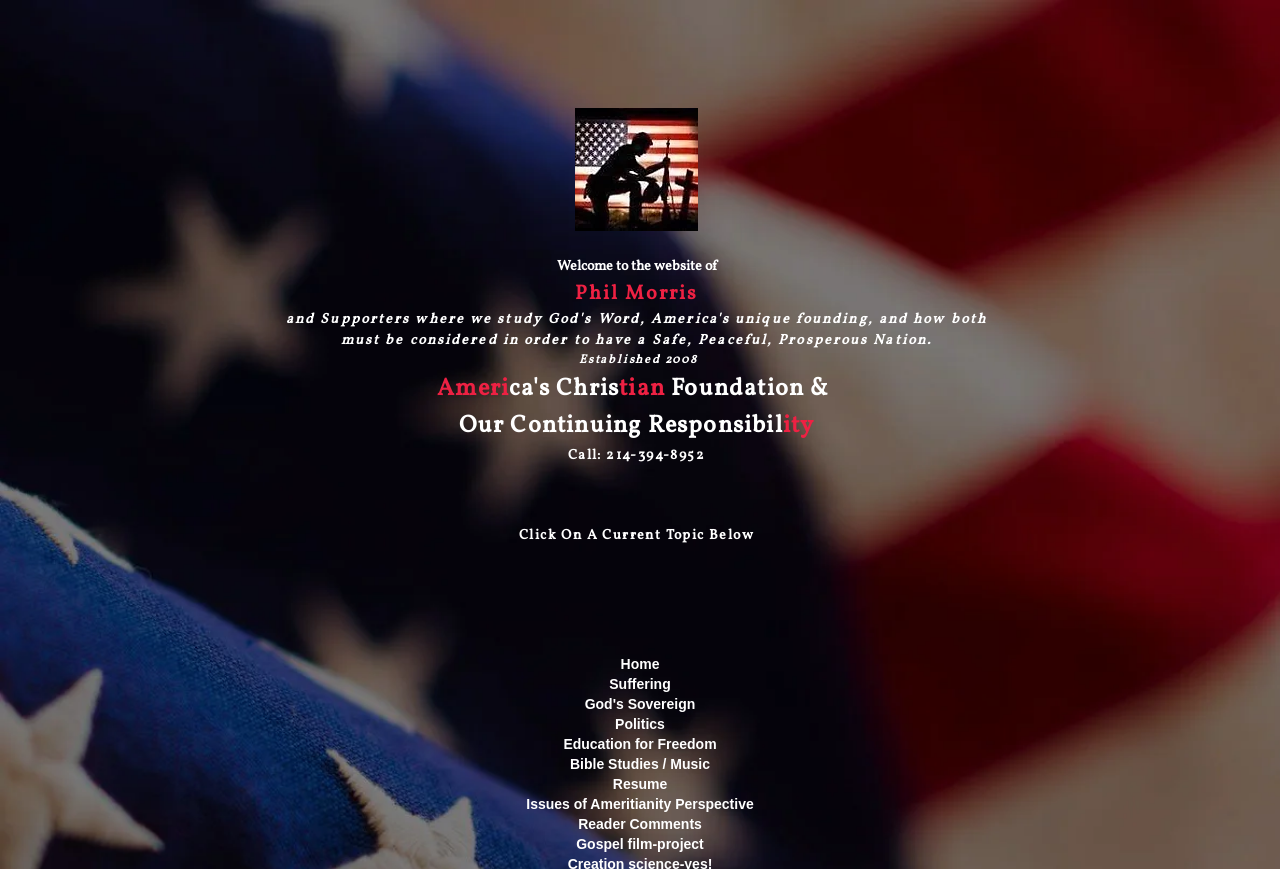What is the name of the website owner?
From the image, provide a succinct answer in one word or a short phrase.

Phil Morris